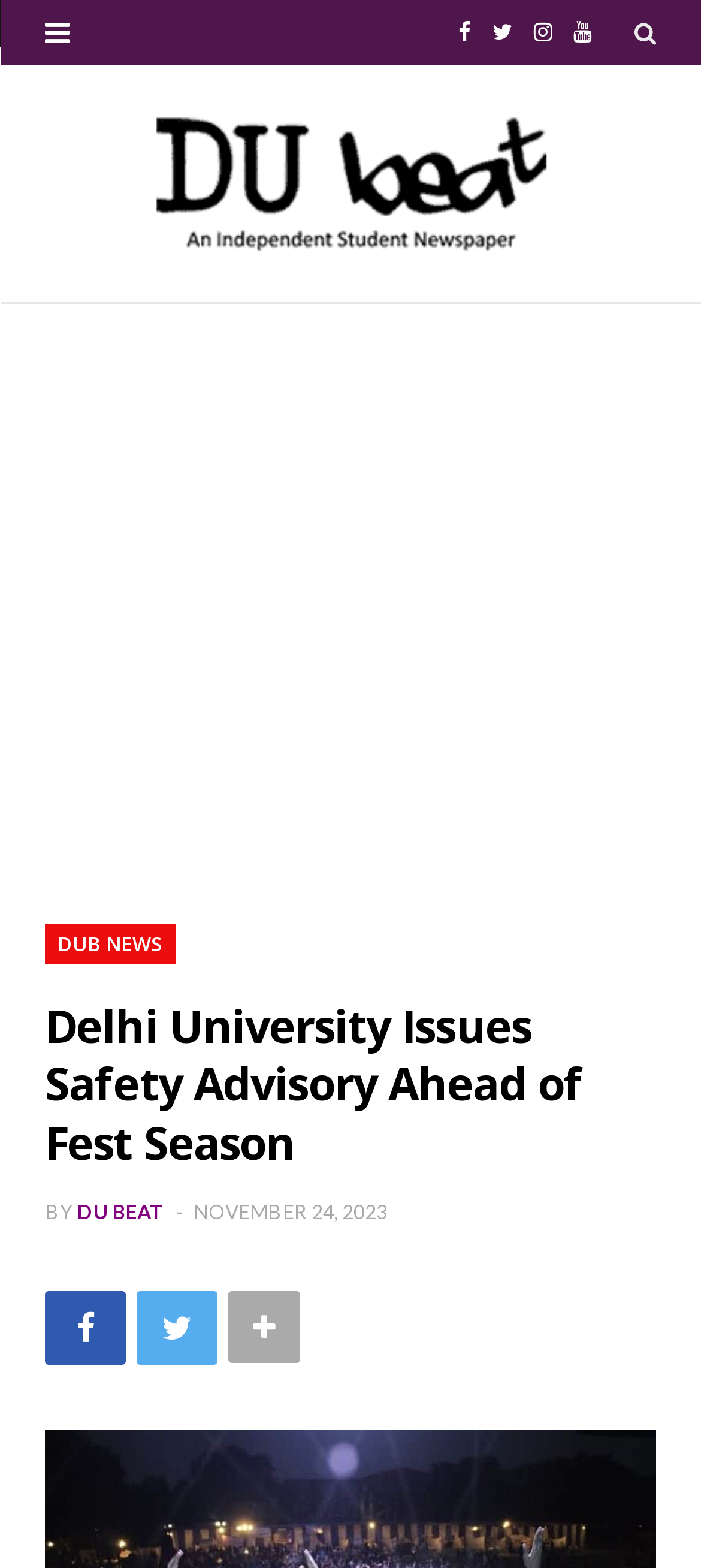Produce an extensive caption that describes everything on the webpage.

The webpage is about Delhi University's safety advisory ahead of the fest season. At the top, there are five social media links, including Facebook, Twitter, Instagram, and YouTube, aligned horizontally. Below these links, there is a larger link to "DU Beat – Delhi University's Independent Student Newspaper" with an accompanying image.

On the left side of the page, there is a vertical advertisement iframe that takes up a significant portion of the page. To the right of the advertisement, there is a heading that reads "Delhi University Issues Safety Advisory Ahead of Fest Season". Below the heading, there is a byline that reads "BY DU BEAT" followed by a date "NOVEMBER 24, 2023". 

Further down, there are three more social media links, including Facebook, Twitter, and another unidentified icon. The rest of the page is likely filled with the article content, but the details are not provided in the accessibility tree.